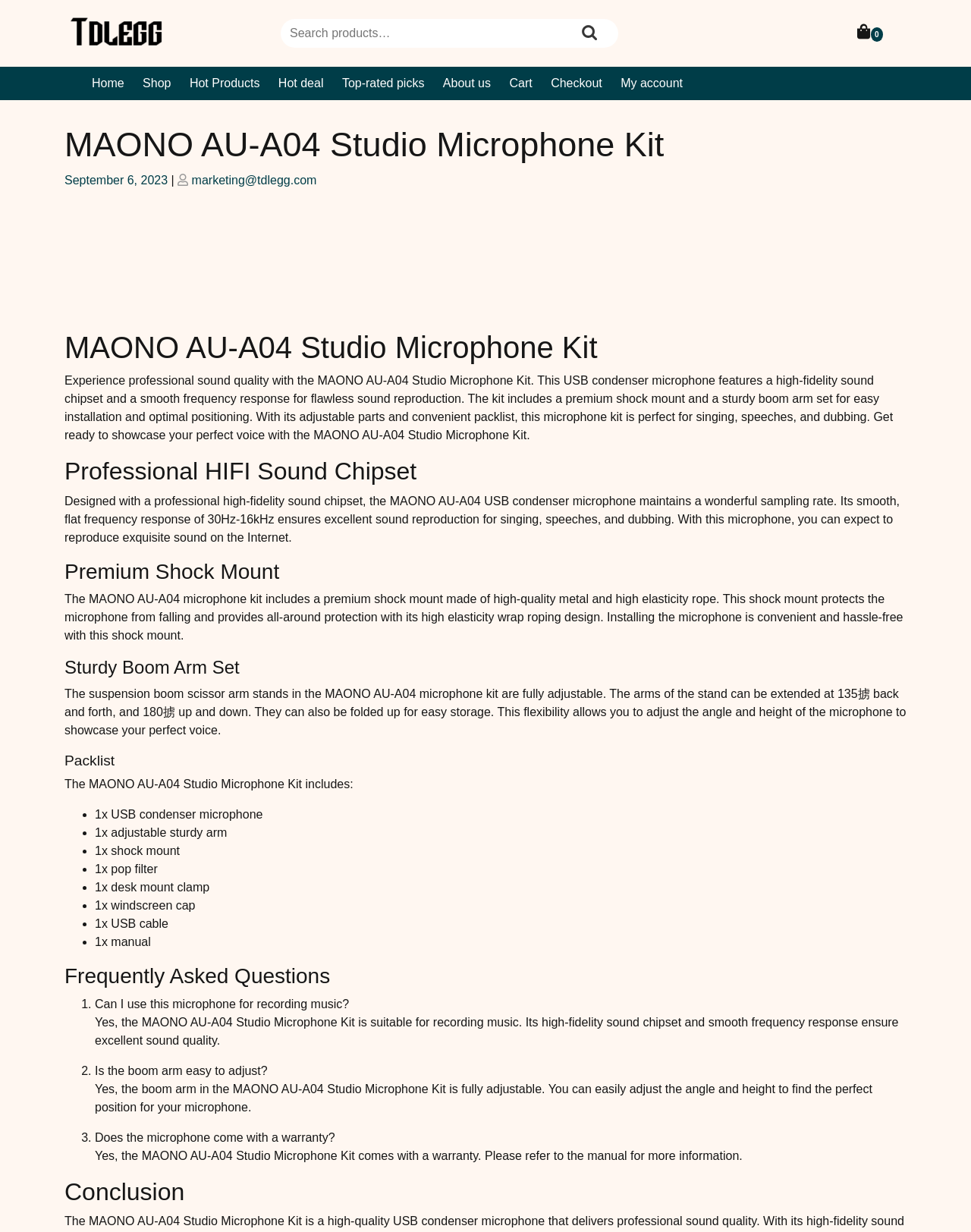Could you highlight the region that needs to be clicked to execute the instruction: "Search for something"?

[0.297, 0.021, 0.596, 0.033]